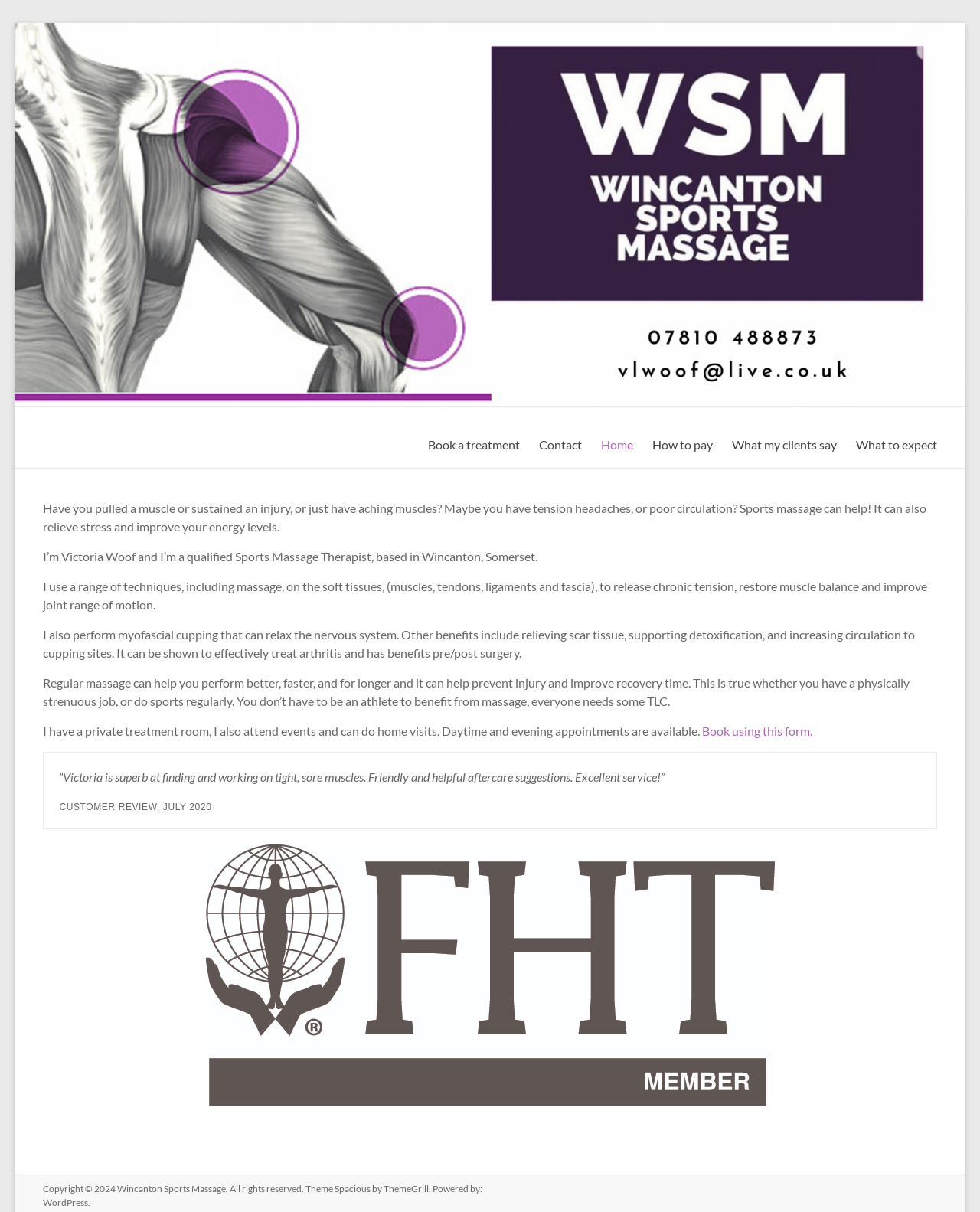Extract the primary heading text from the webpage.

Wincanton Sports Massage